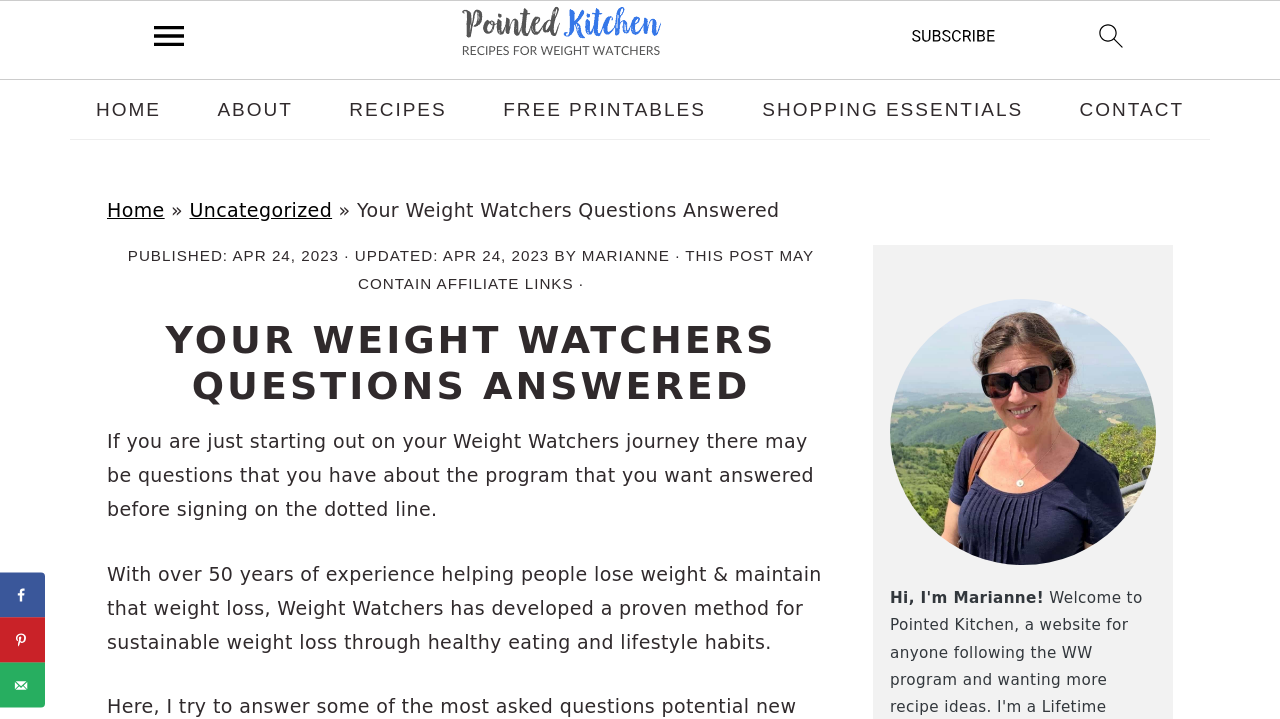What is the name of the author of this post?
Based on the screenshot, provide a one-word or short-phrase response.

MARIANNE